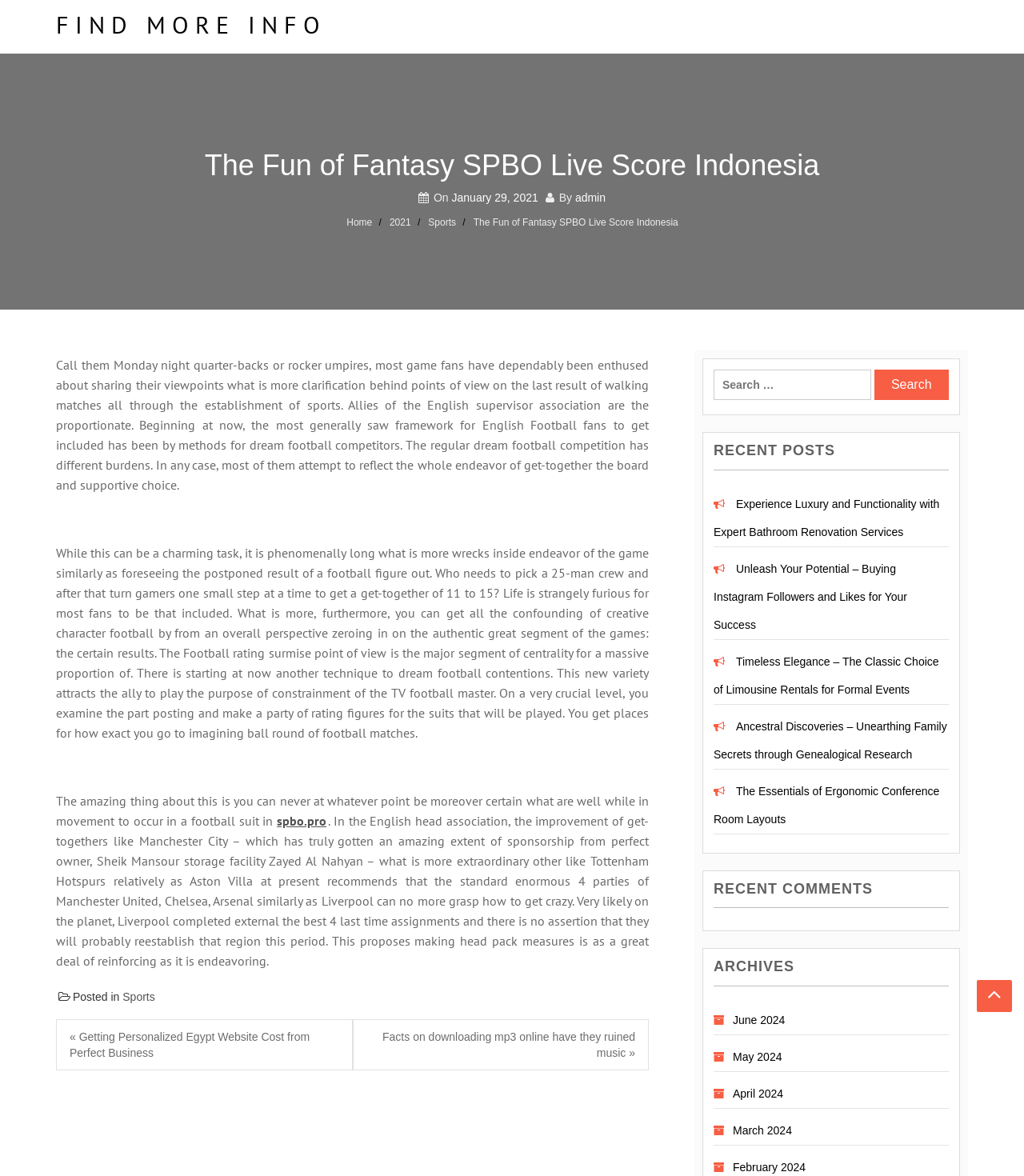Please locate and retrieve the main header text of the webpage.

The Fun of Fantasy SPBO Live Score Indonesia